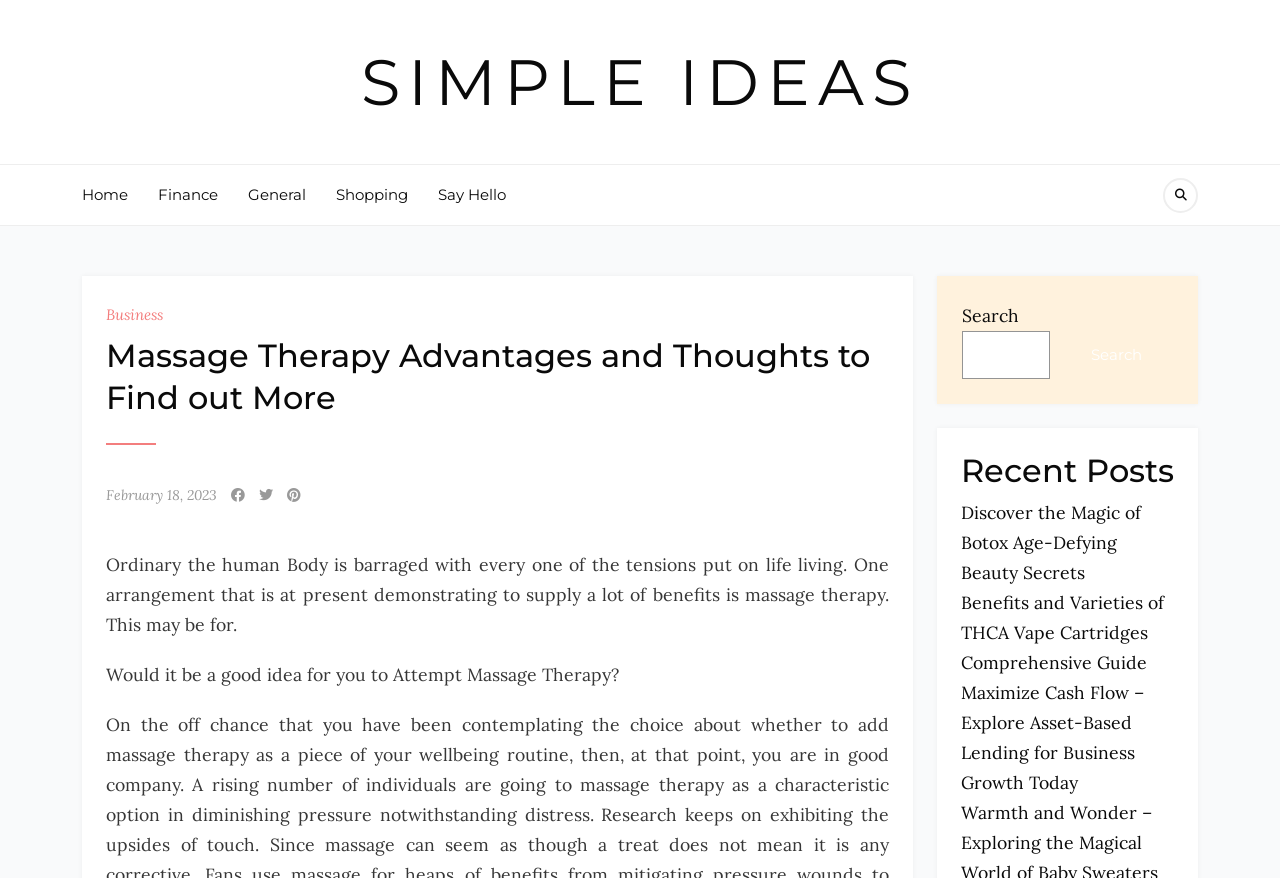What is the date of the article?
Use the information from the image to give a detailed answer to the question.

The date of the article is mentioned as 'February 18, 2023' in the link located below the heading 'Massage Therapy Advantages and Thoughts to Find out More'.